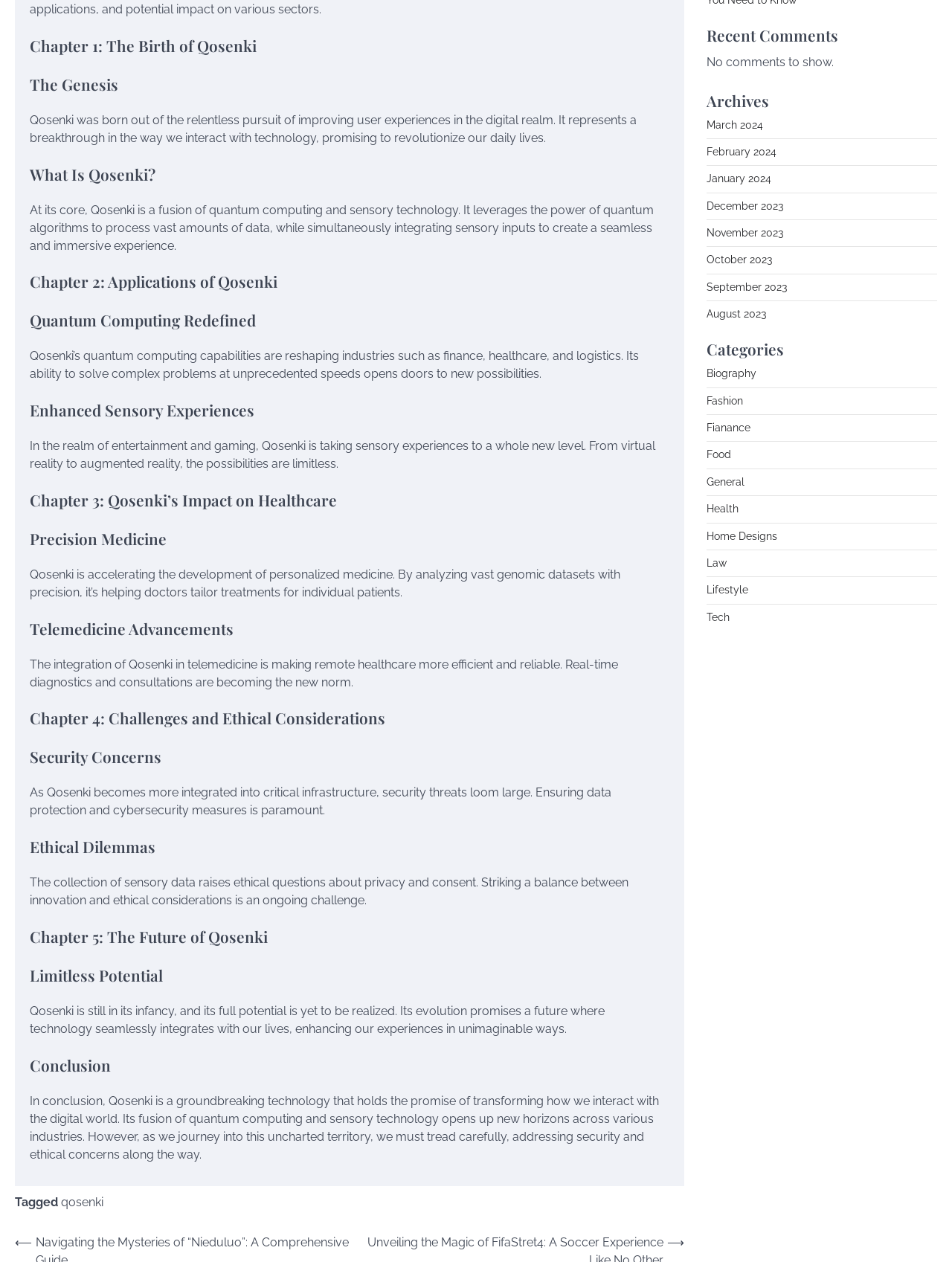Find the bounding box coordinates for the UI element whose description is: "Biography". The coordinates should be four float numbers between 0 and 1, in the format [left, top, right, bottom].

[0.742, 0.291, 0.795, 0.301]